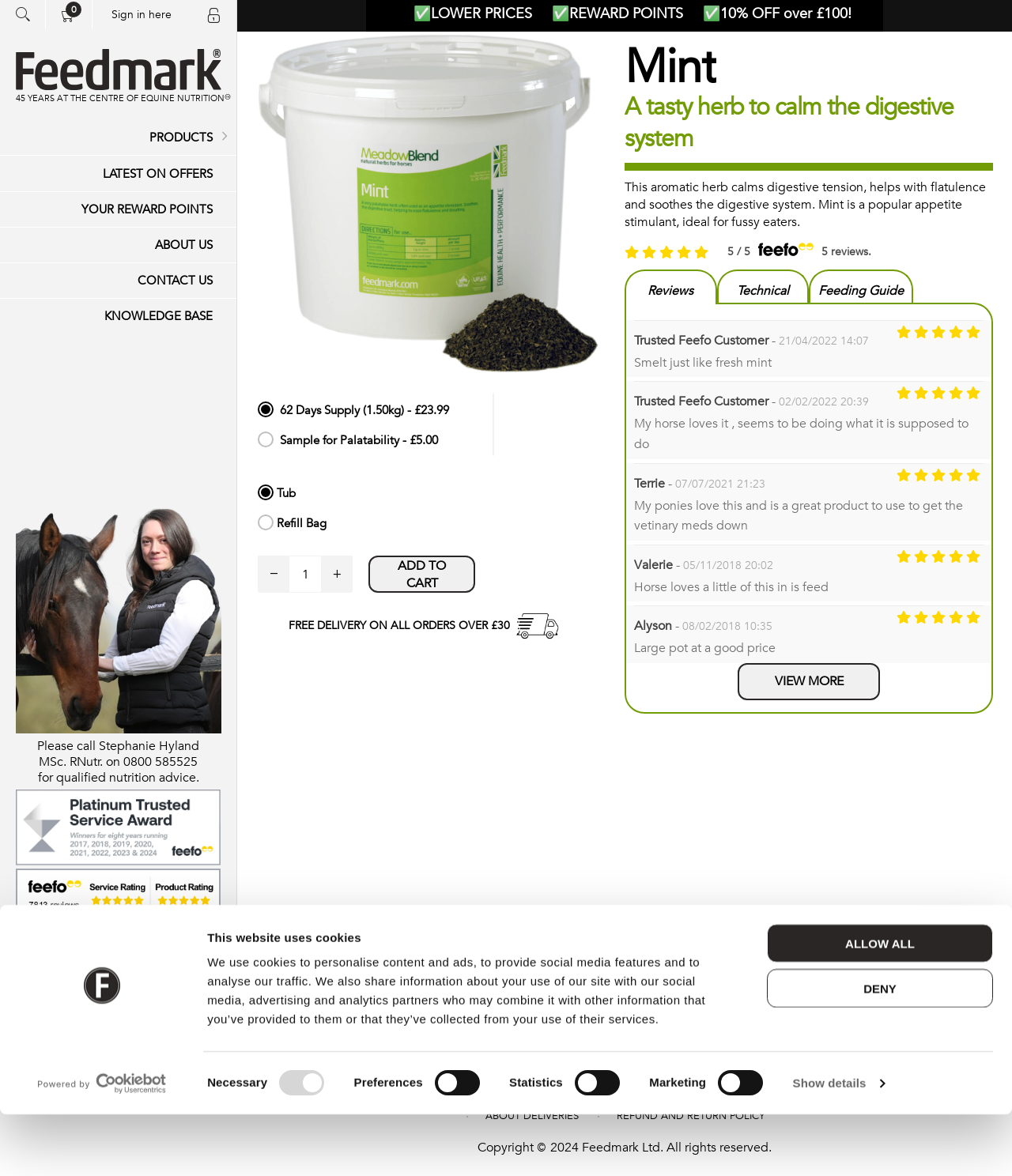What is the purpose of the website?
Refer to the screenshot and answer in one word or phrase.

Horse supplements